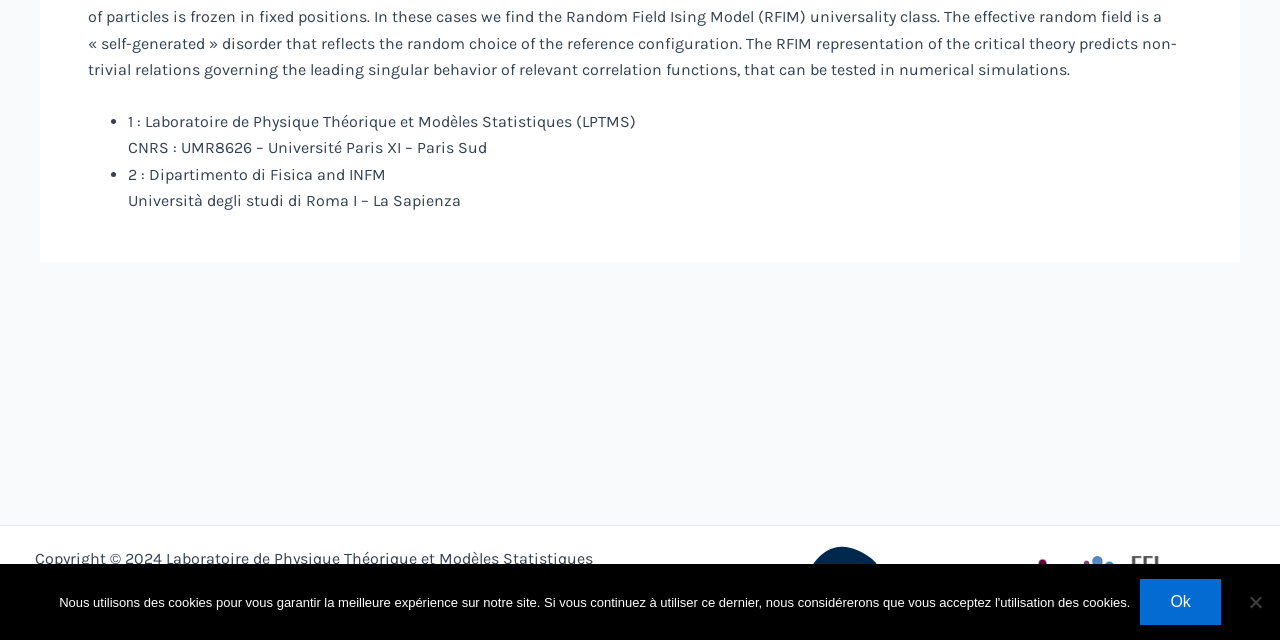Extract the bounding box for the UI element that matches this description: "Ok".

[0.891, 0.905, 0.954, 0.977]